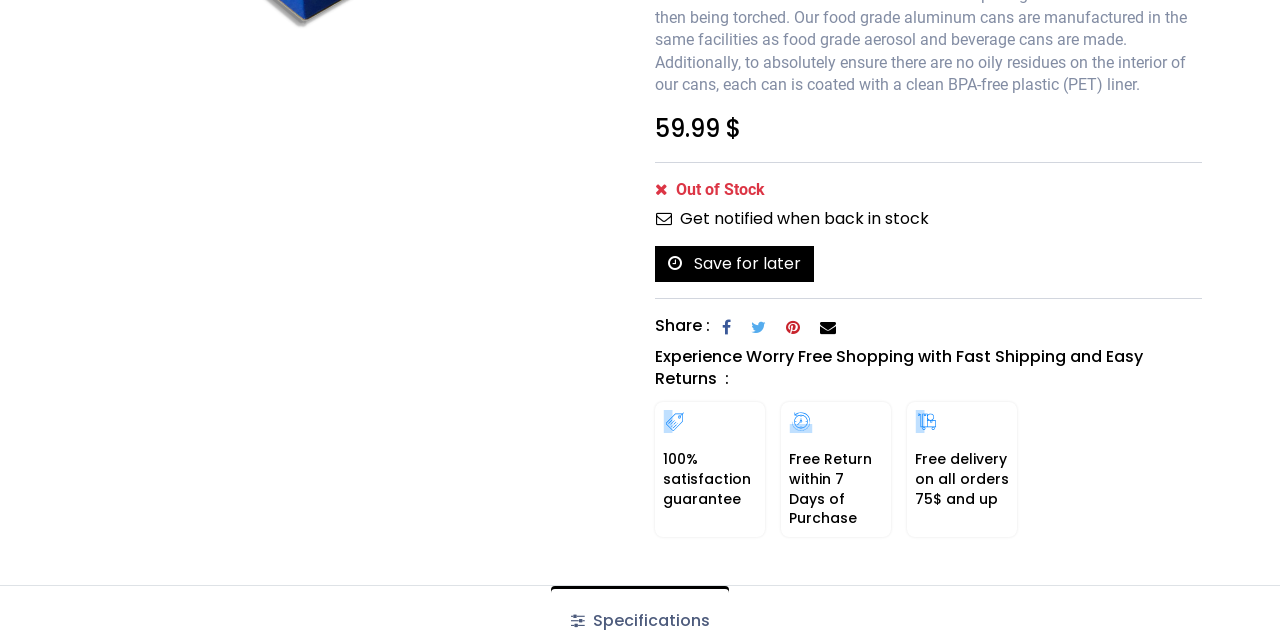Locate the UI element that matches the description Save for later in the webpage screenshot. Return the bounding box coordinates in the format (top-left x, top-left y, bottom-right x, bottom-right y), with values ranging from 0 to 1.

[0.512, 0.384, 0.636, 0.441]